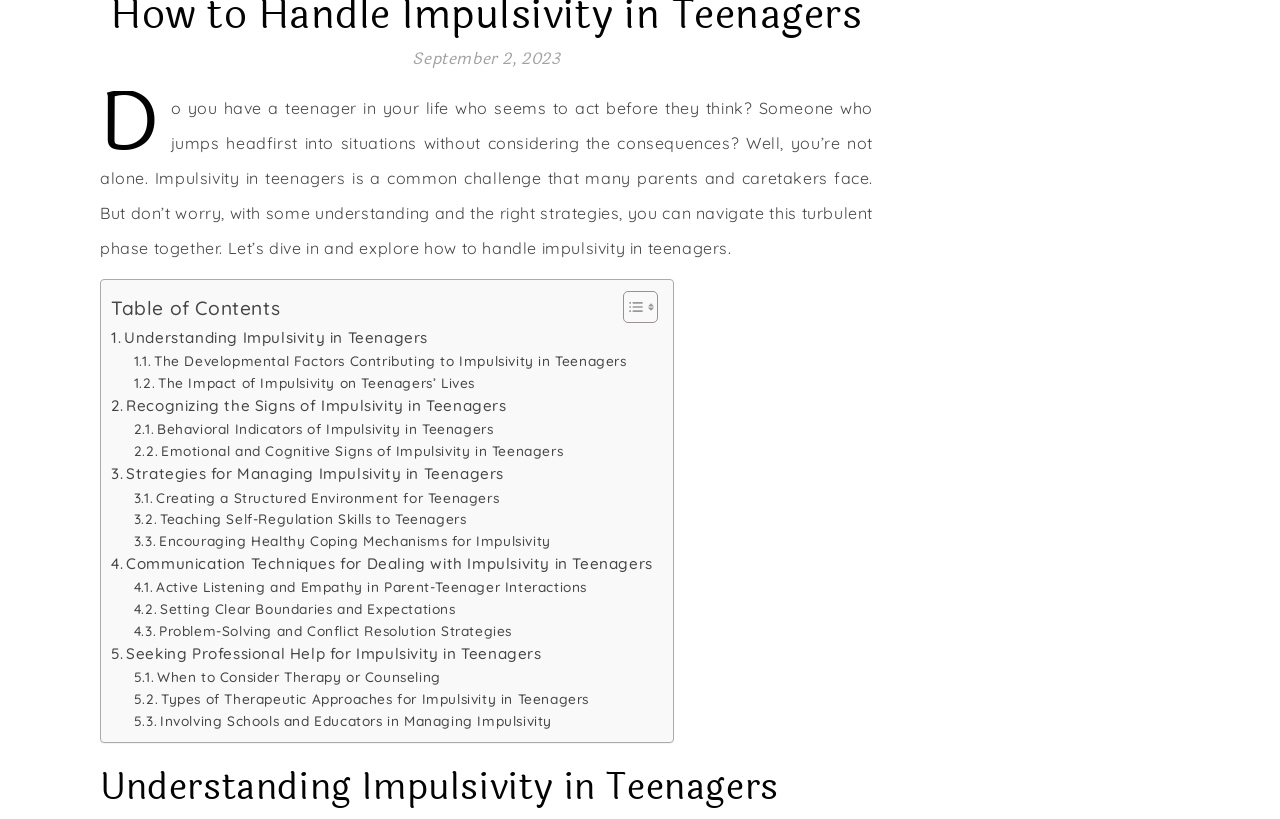Find the bounding box coordinates of the area that needs to be clicked in order to achieve the following instruction: "Learn about 'Seeking Professional Help for Impulsivity in Teenagers'". The coordinates should be specified as four float numbers between 0 and 1, i.e., [left, top, right, bottom].

[0.087, 0.784, 0.423, 0.814]